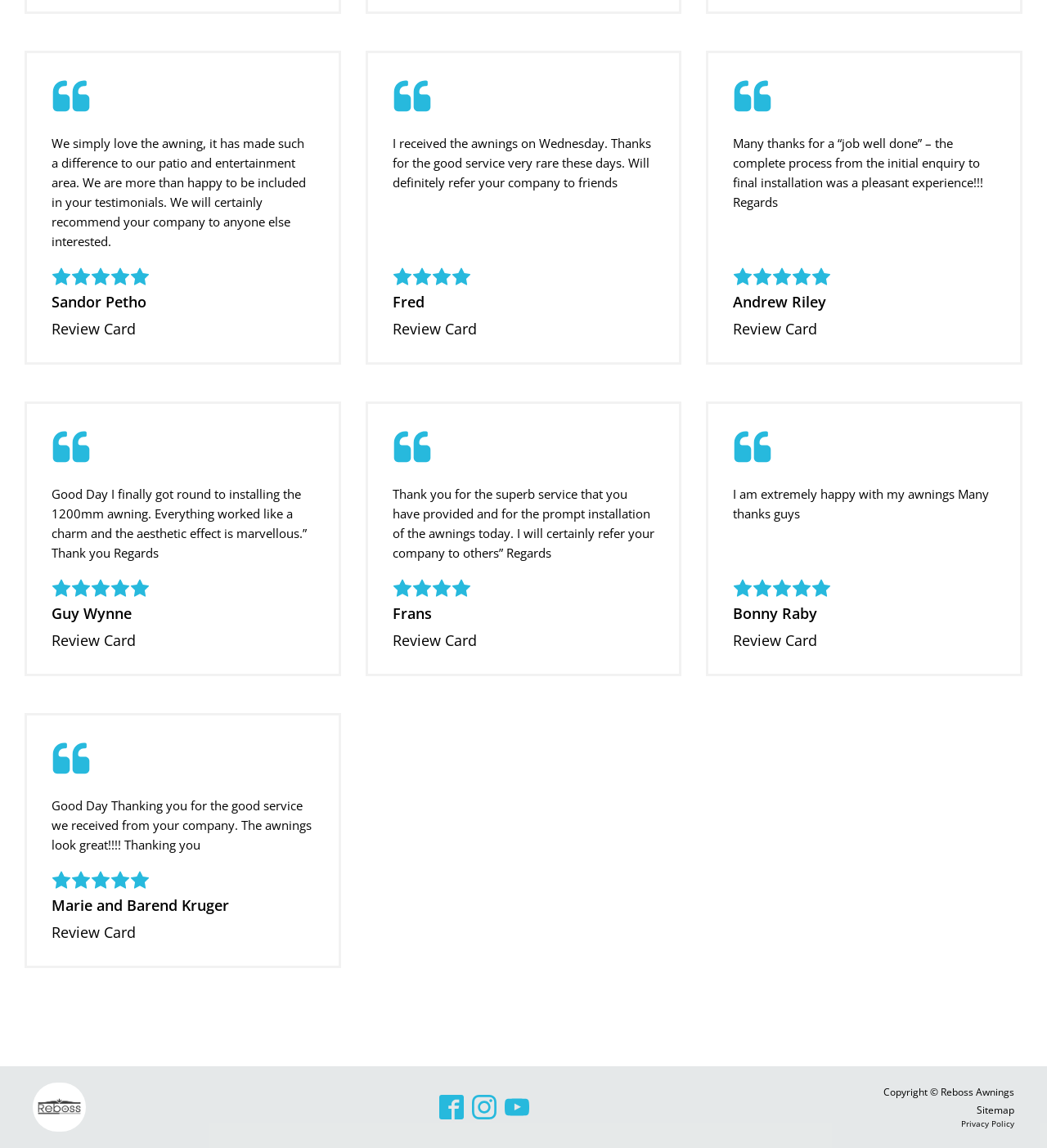What is the name of the person who wrote the review with the text 'Many thanks for a “job well done” – the complete process from the initial enquiry to final installation was a pleasant experience!!! Regards'?
Please provide a detailed and thorough answer to the question.

I found the review with the given text by searching for the static text inside a blockquote element. Next to the review text, I saw a static text element with the name 'Andrew Riley', which is the name of the person who wrote the review.